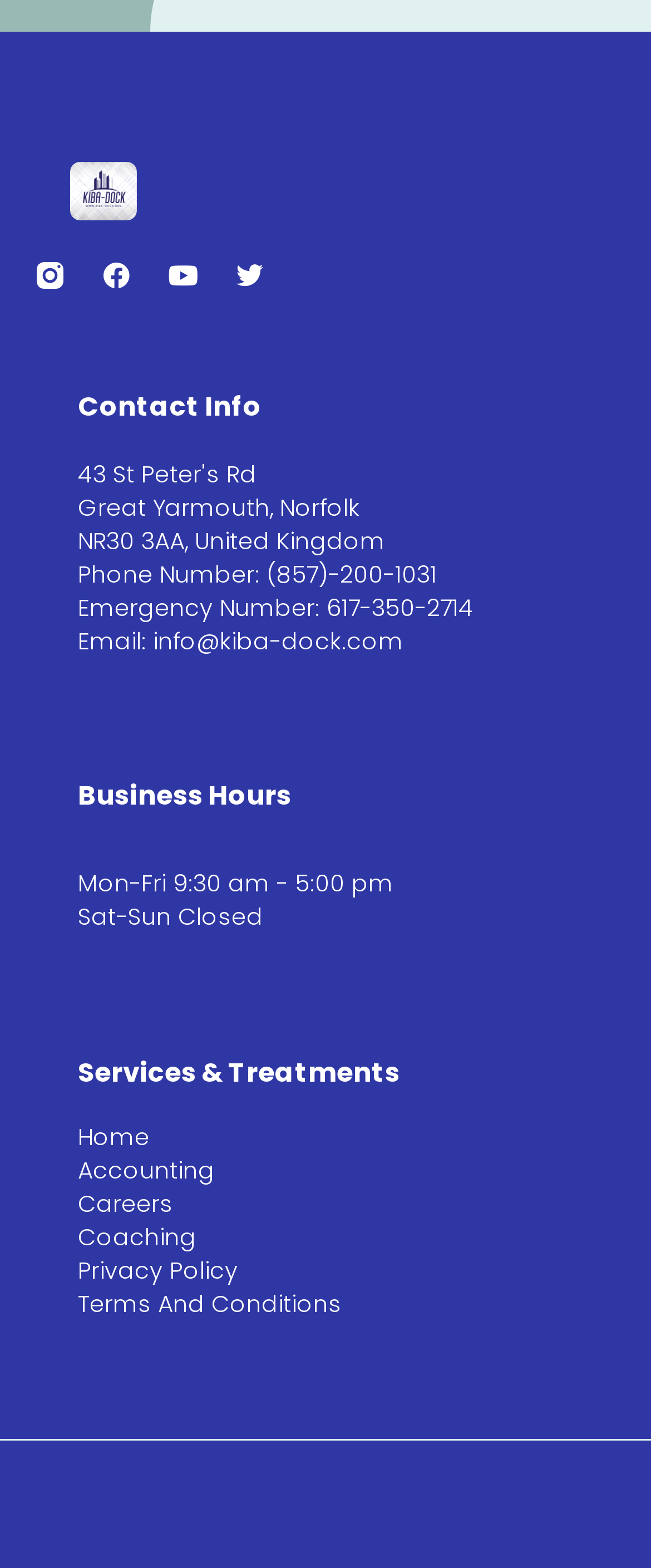Please identify the bounding box coordinates of the element that needs to be clicked to perform the following instruction: "Visit Facebook page".

[0.158, 0.167, 0.199, 0.184]